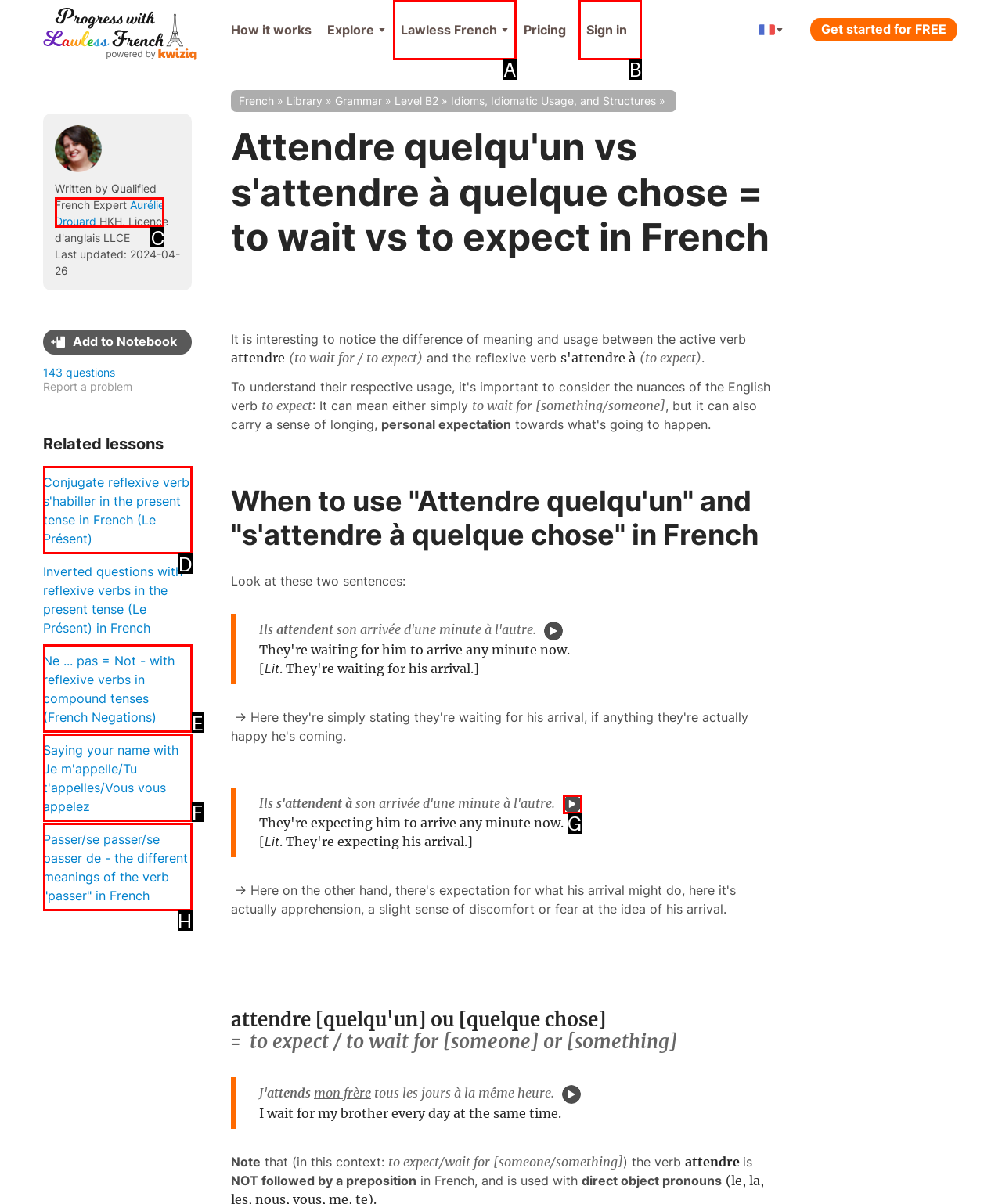Which UI element should be clicked to perform the following task: Read the article written by 'Aurélie Drouard'? Answer with the corresponding letter from the choices.

C